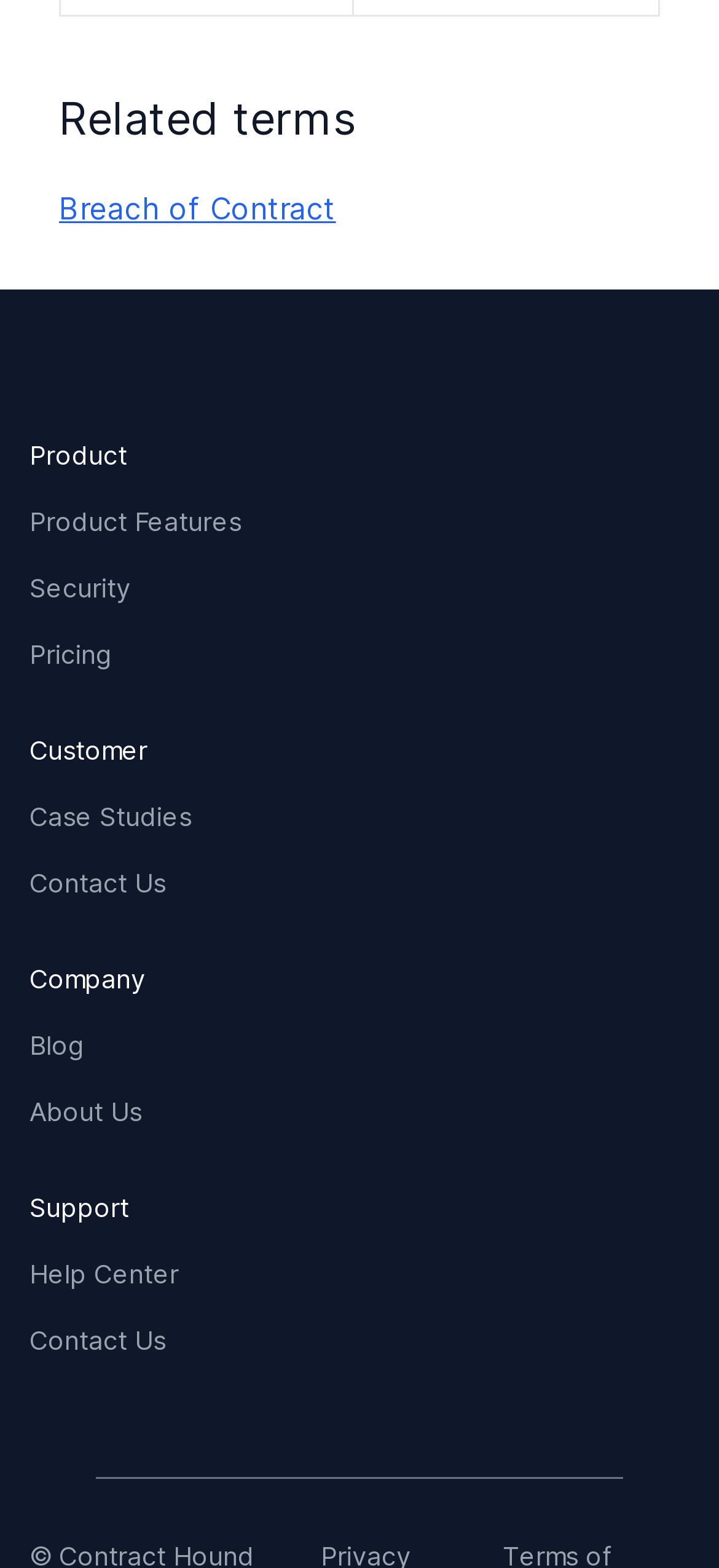Please give a succinct answer using a single word or phrase:
How many links are there under 'Product'?

3